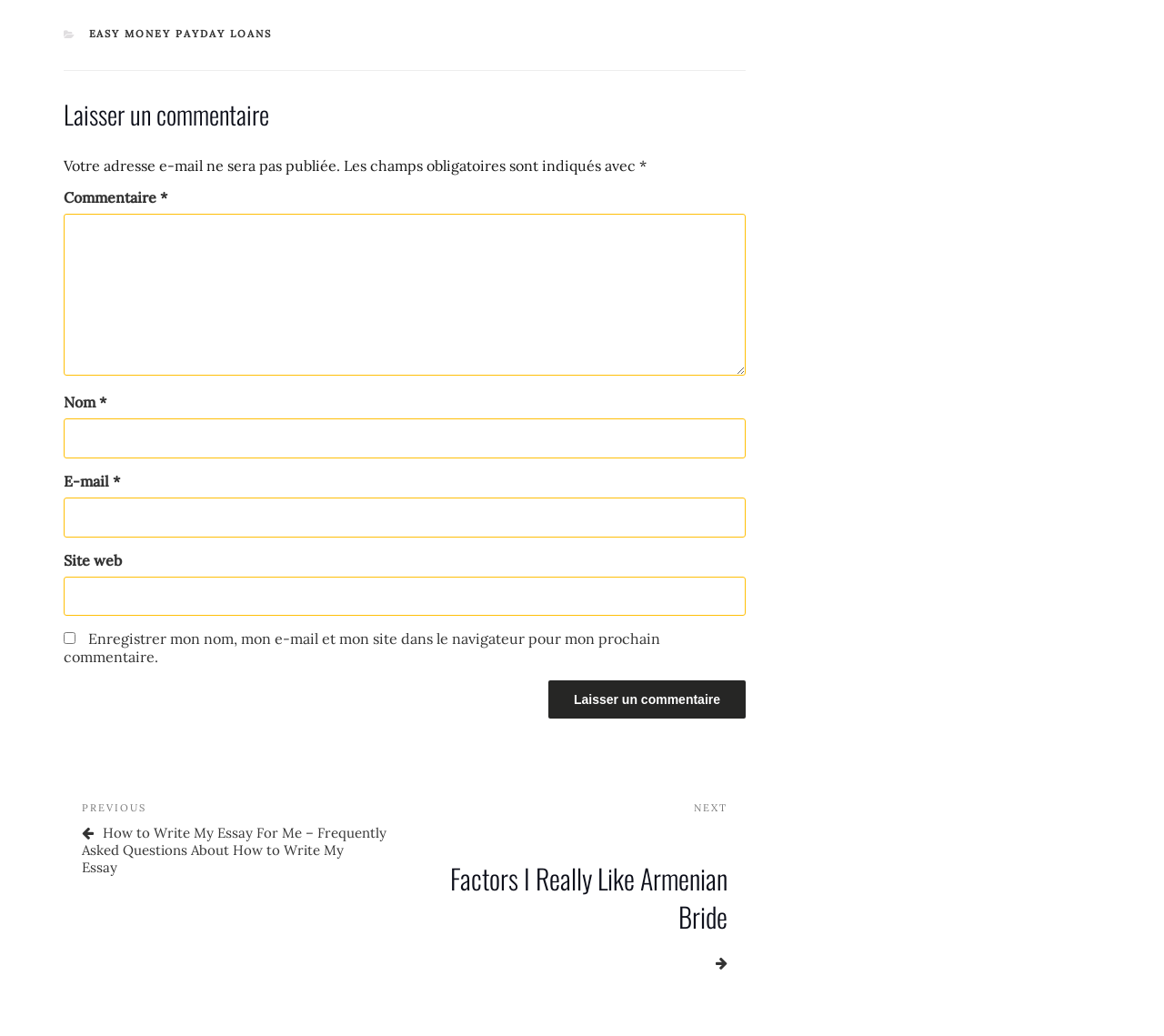Provide the bounding box coordinates of the section that needs to be clicked to accomplish the following instruction: "Click on the 'Laisser un commentaire' button."

[0.471, 0.656, 0.641, 0.693]